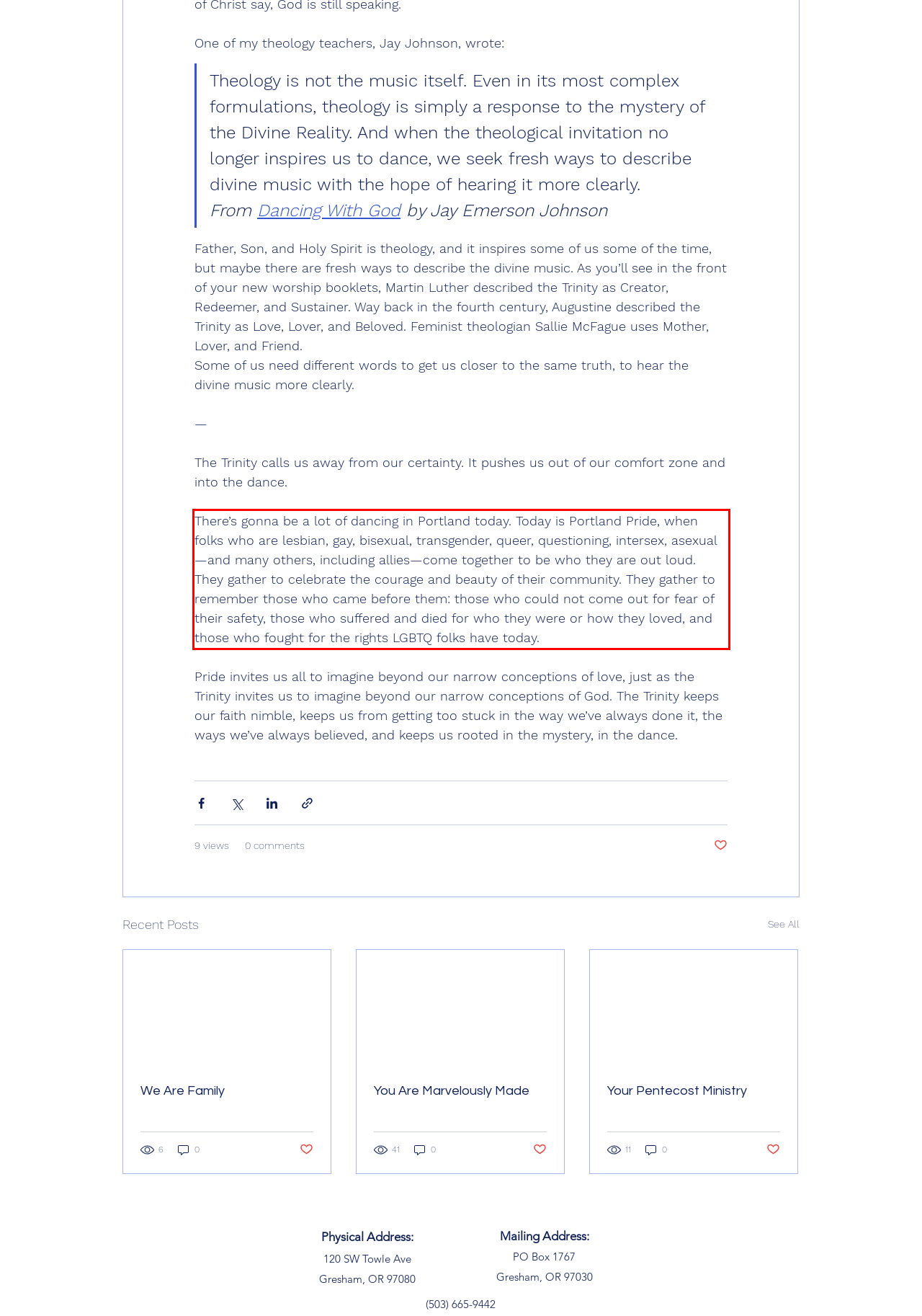You are given a screenshot with a red rectangle. Identify and extract the text within this red bounding box using OCR.

There’s gonna be a lot of dancing in Portland today. Today is Portland Pride, when folks who are lesbian, gay, bisexual, transgender, queer, questioning, intersex, asexual—and many others, including allies—come together to be who they are out loud. They gather to celebrate the courage and beauty of their community. They gather to remember those who came before them: those who could not come out for fear of their safety, those who suffered and died for who they were or how they loved, and those who fought for the rights LGBTQ folks have today.